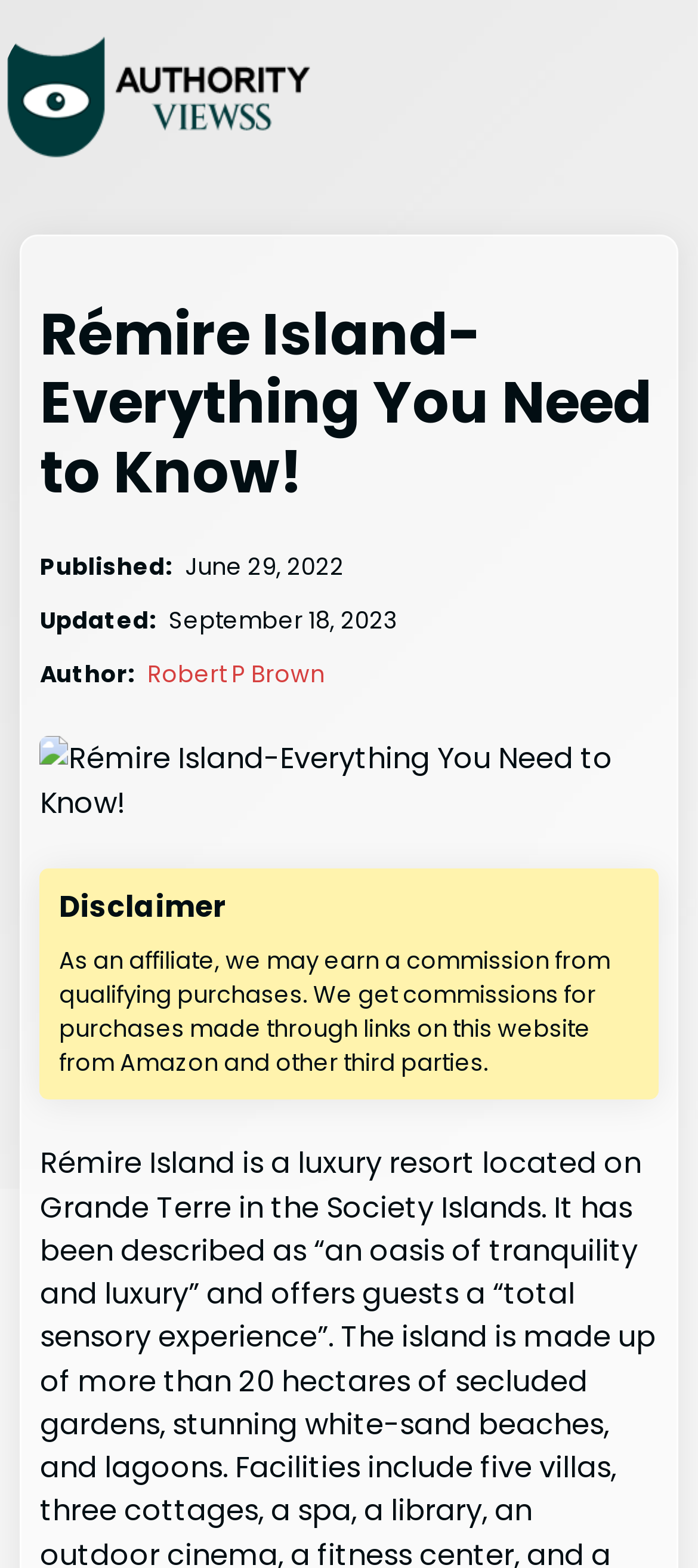Can you find and provide the title of the webpage?

Rémire Island-Everything You Need to Know!